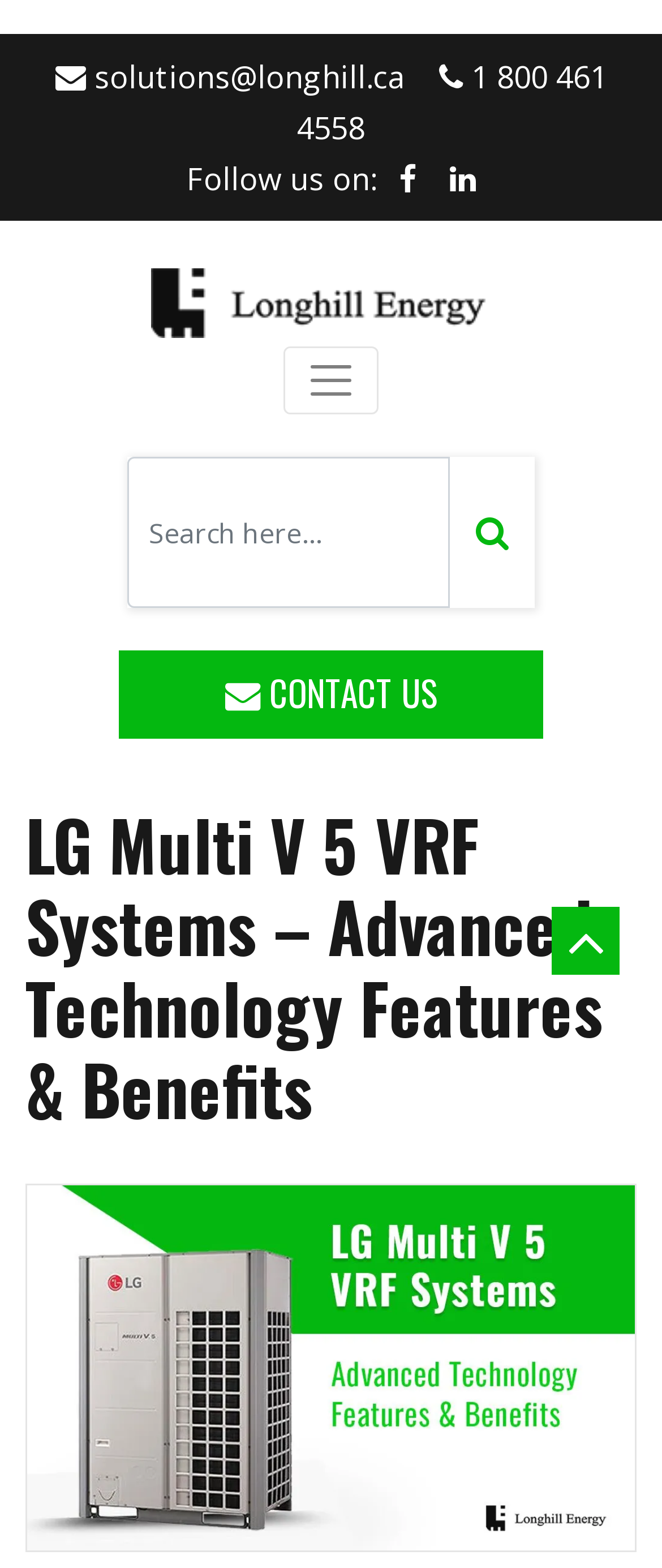What is the company's email address?
Look at the image and provide a short answer using one word or a phrase.

solutions@longhill.ca